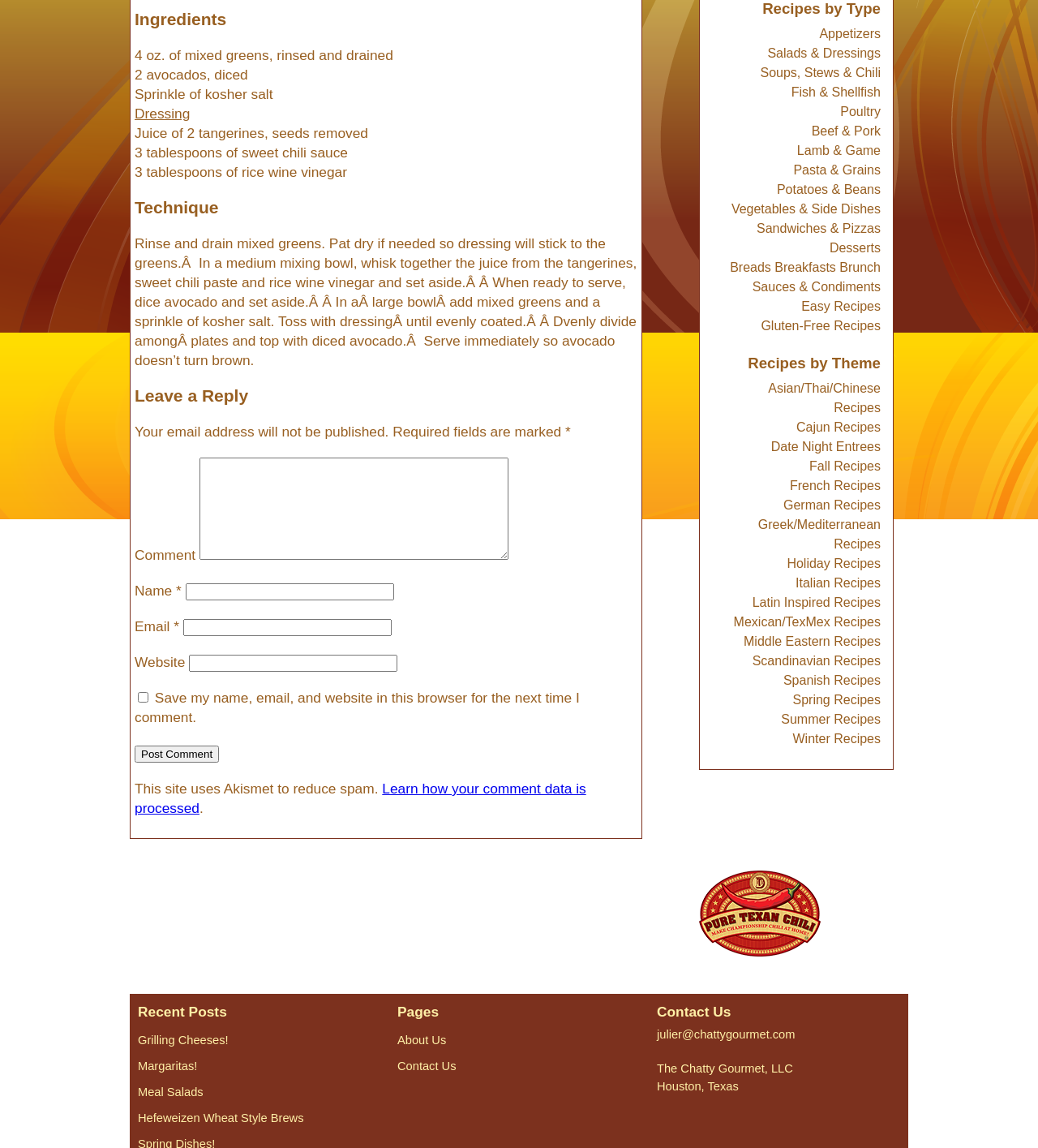Identify the bounding box coordinates for the UI element that matches this description: "parent_node: Email * aria-describedby="email-notes" name="email"".

[0.176, 0.539, 0.377, 0.554]